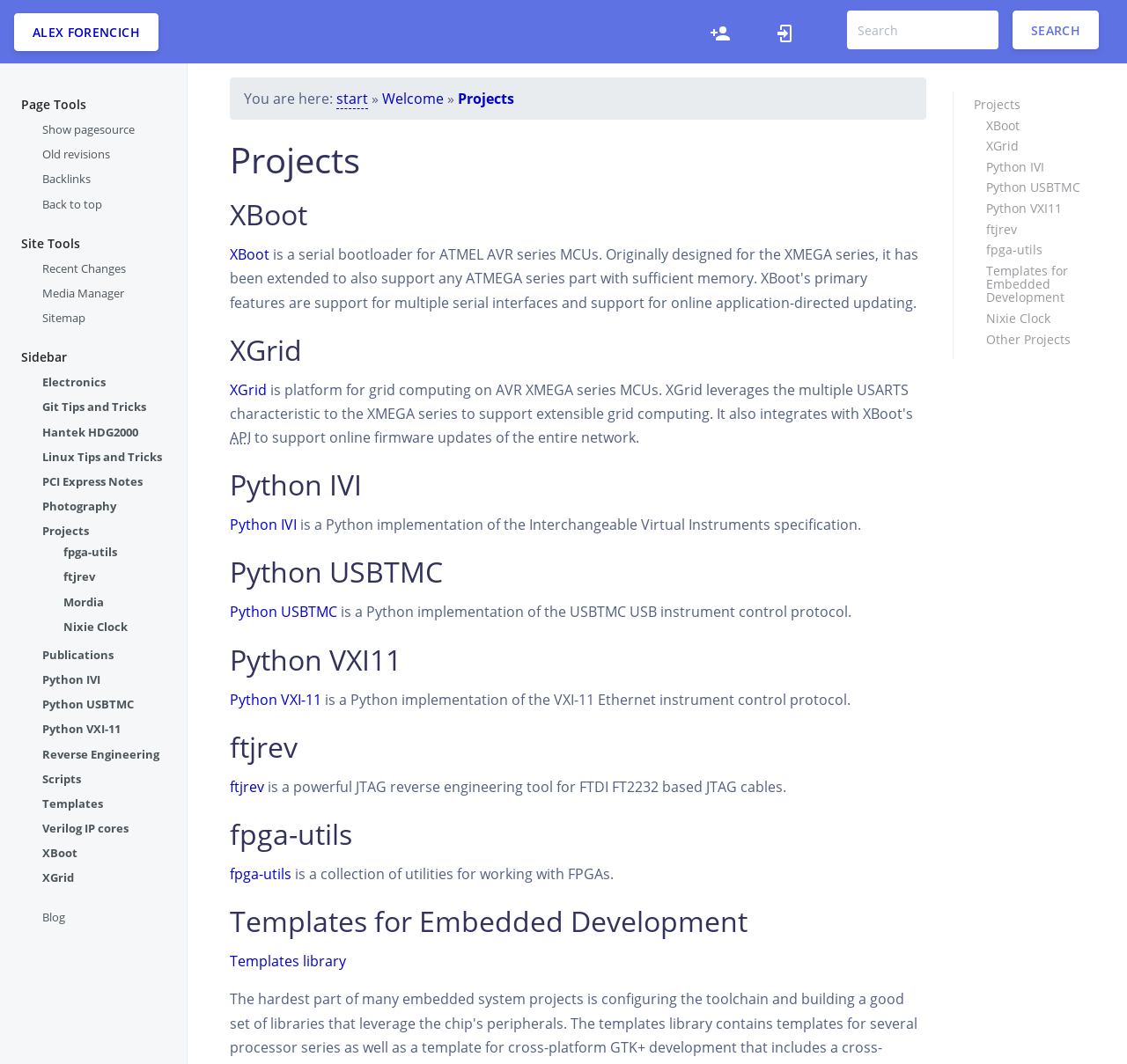Please study the image and answer the question comprehensively:
How many tree items are there in the 'Projects' section?

I expanded the 'Projects' section and counted the number of tree items, which are 'fpga-utils', 'ftjrev', 'Mordia', 'Nixie Clock', and 5 more. There are 9 tree items in total.